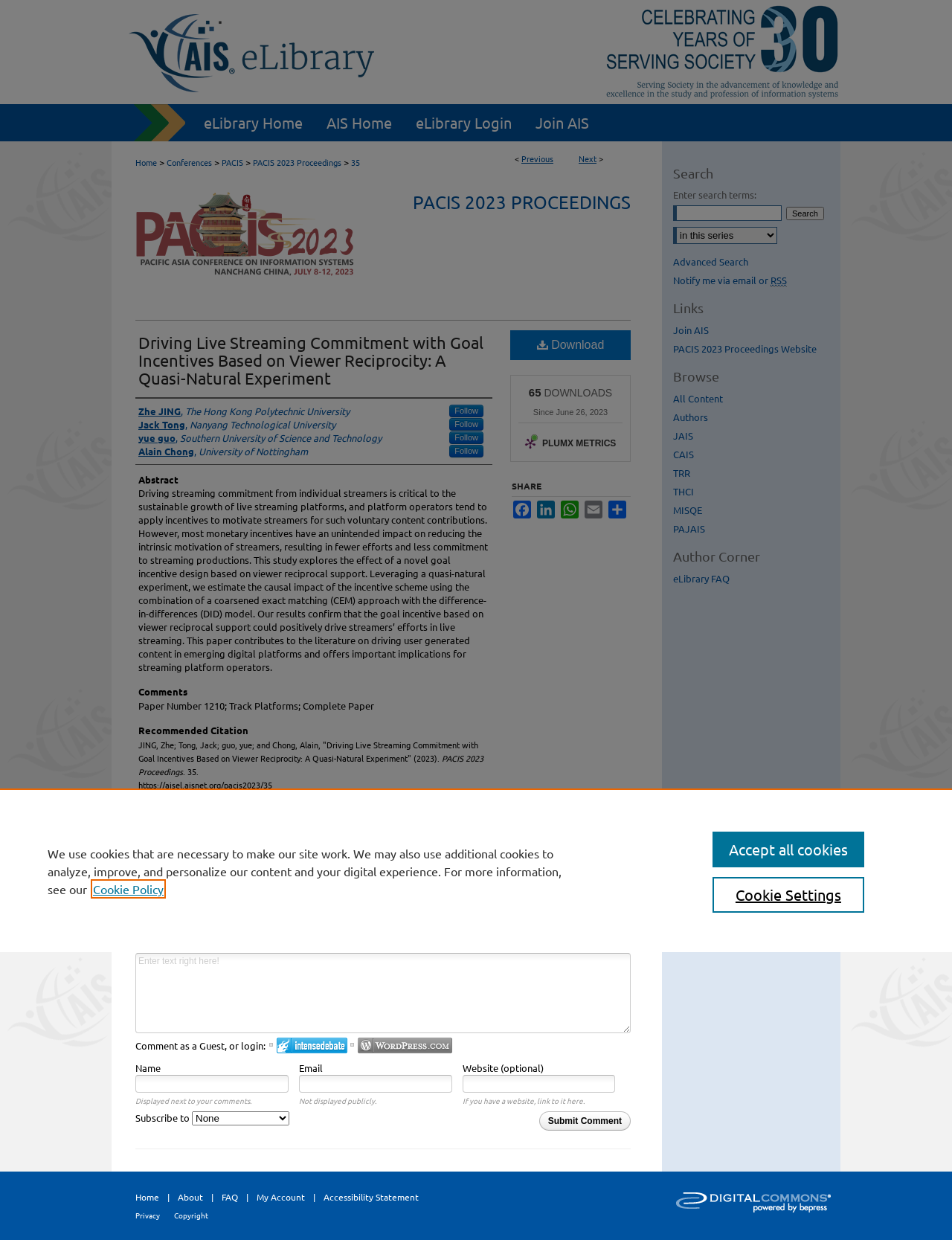Locate the bounding box coordinates of the item that should be clicked to fulfill the instruction: "Share on Facebook".

[0.538, 0.404, 0.559, 0.418]